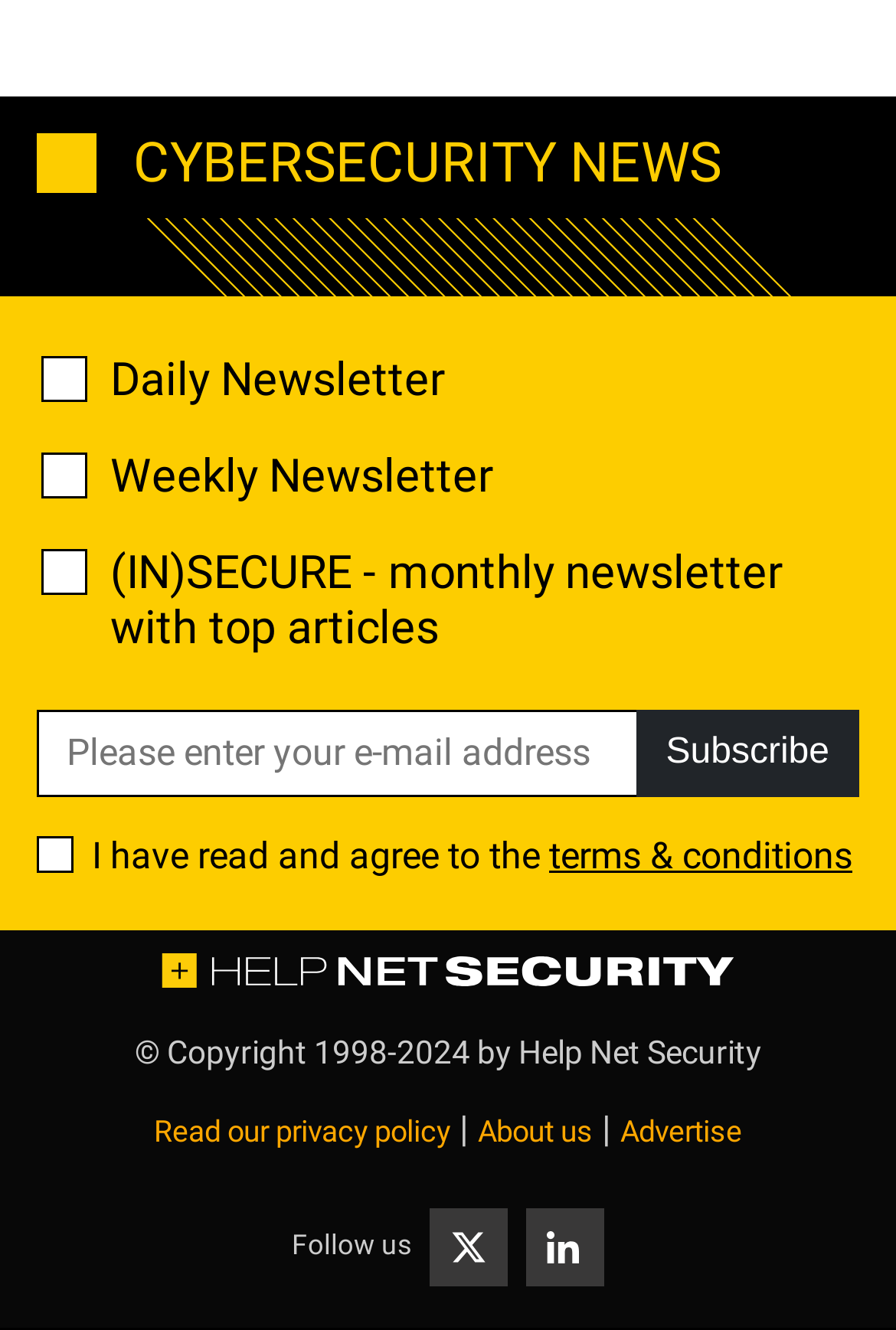What is required to subscribe to the newsletter?
Could you answer the question with a detailed and thorough explanation?

The textbox with the description 'Please enter your e-mail address' is required to subscribe to the newsletter, indicating that an e-mail address is necessary for subscription.